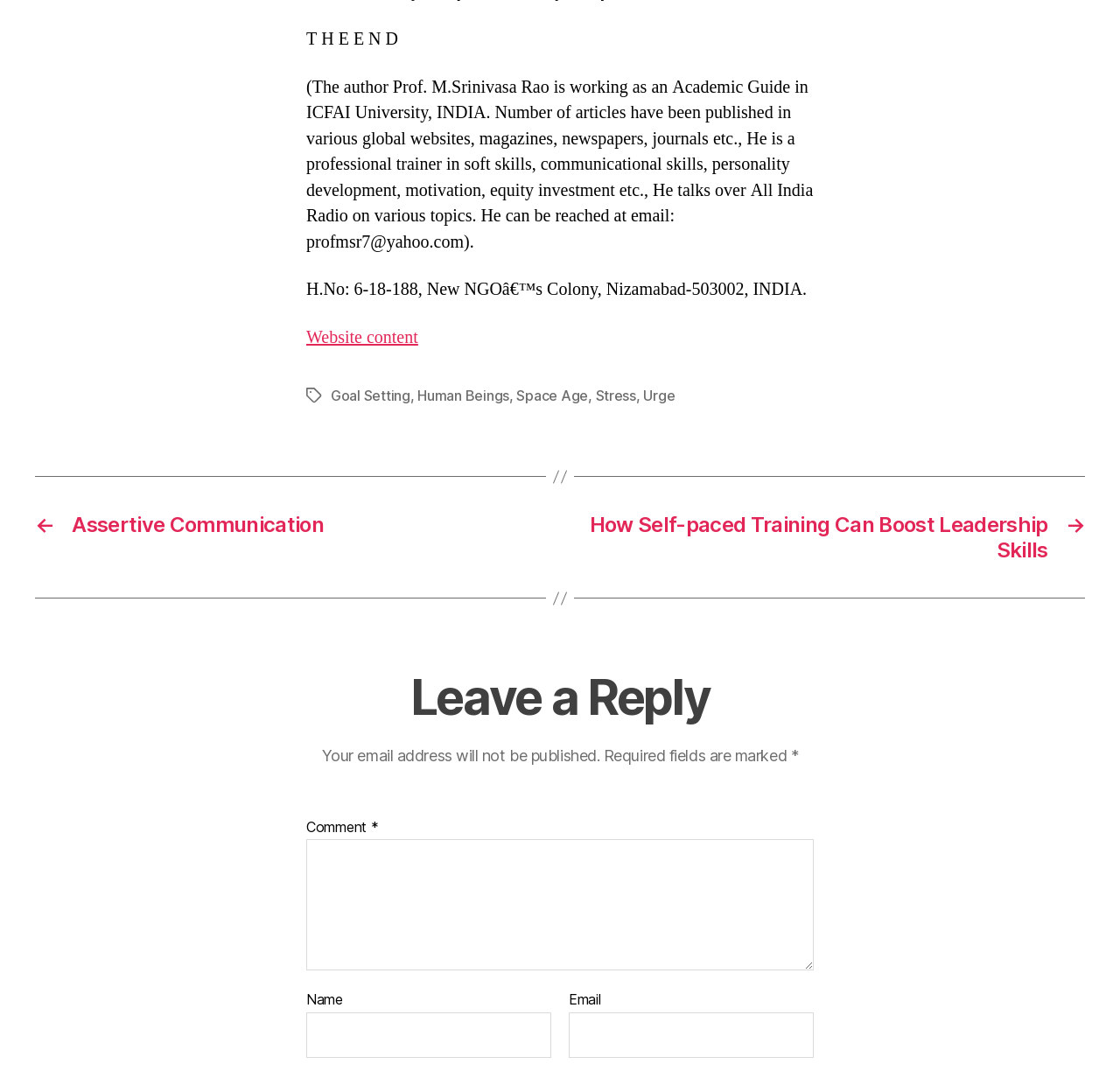Provide the bounding box coordinates of the HTML element this sentence describes: "parent_node: Name name="author"". The bounding box coordinates consist of four float numbers between 0 and 1, i.e., [left, top, right, bottom].

[0.273, 0.945, 0.492, 0.988]